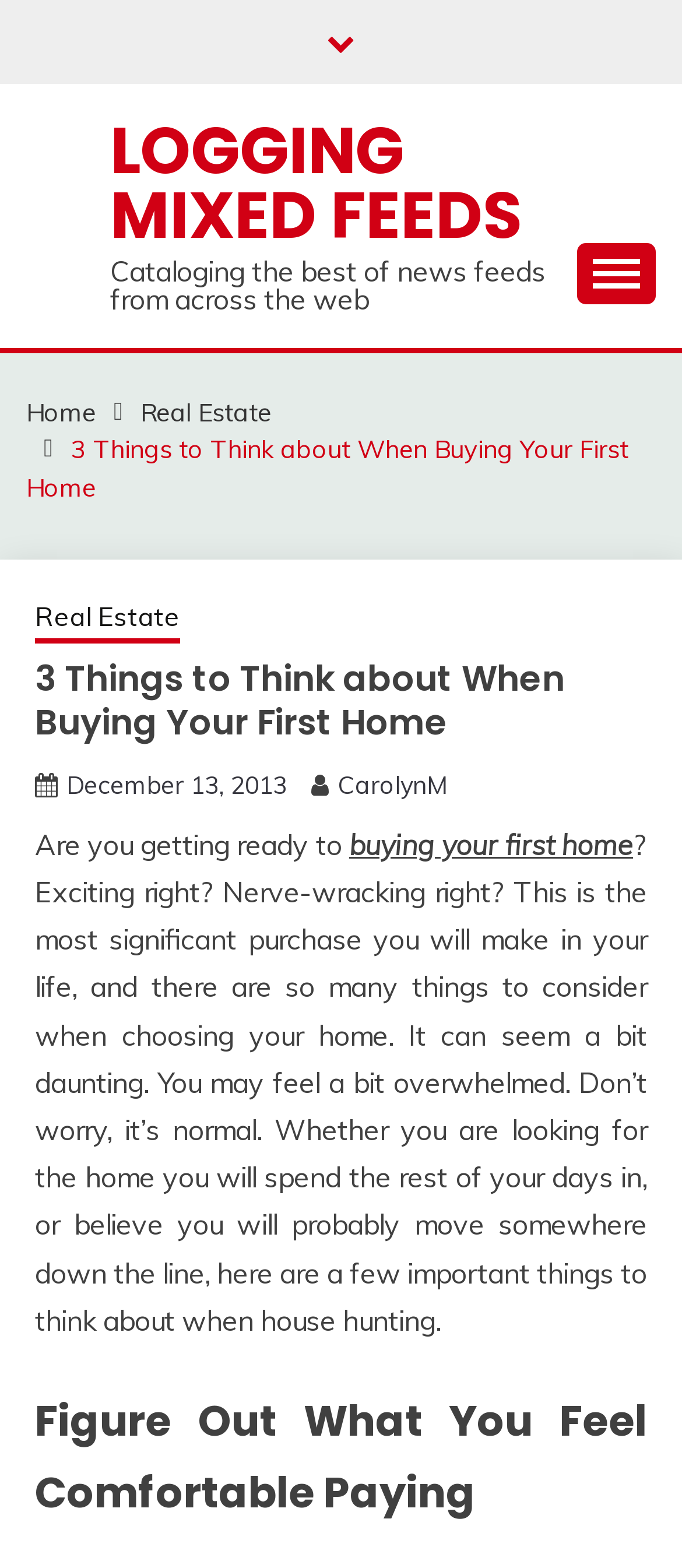Kindly determine the bounding box coordinates for the clickable area to achieve the given instruction: "Click on the 'Real Estate' link".

[0.206, 0.253, 0.398, 0.273]